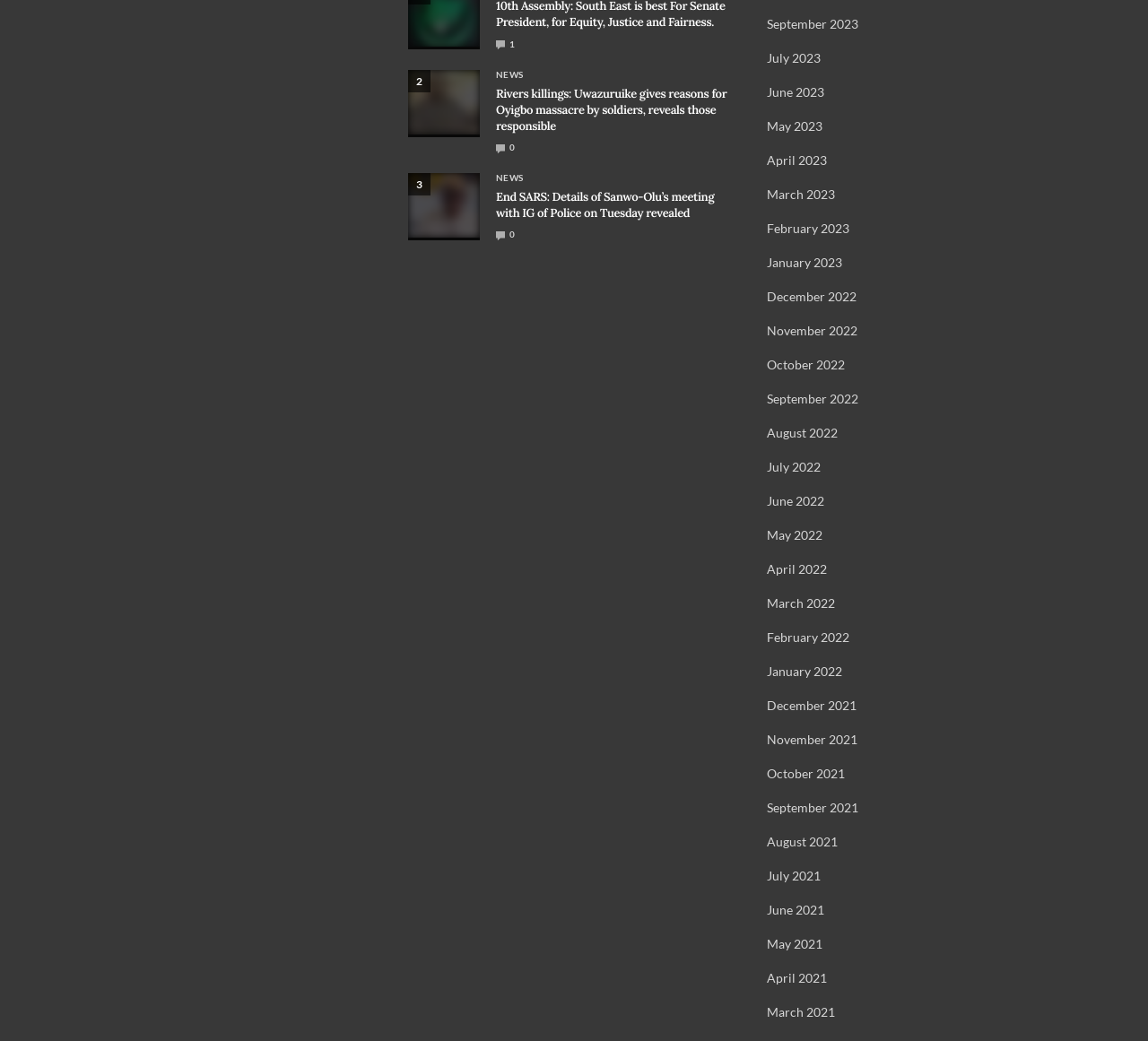What is the category of the webpage?
Provide a detailed and well-explained answer to the question.

The category of the webpage is NEWS, which can be inferred from the multiple occurrences of the link text 'NEWS' on the webpage.